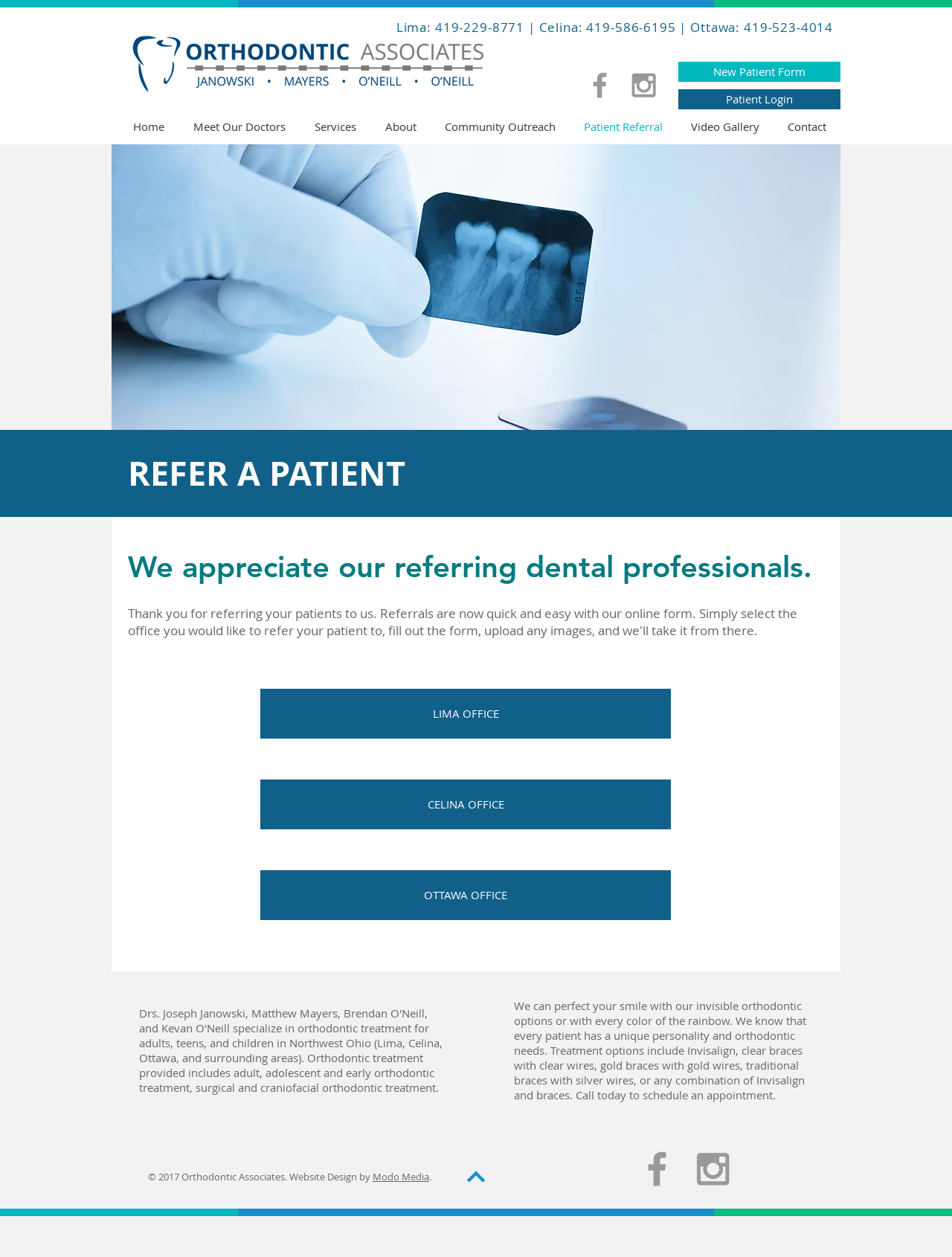Please specify the bounding box coordinates of the element that should be clicked to execute the given instruction: 'Visit Facebook page'. Ensure the coordinates are four float numbers between 0 and 1, expressed as [left, top, right, bottom].

[0.612, 0.054, 0.648, 0.081]